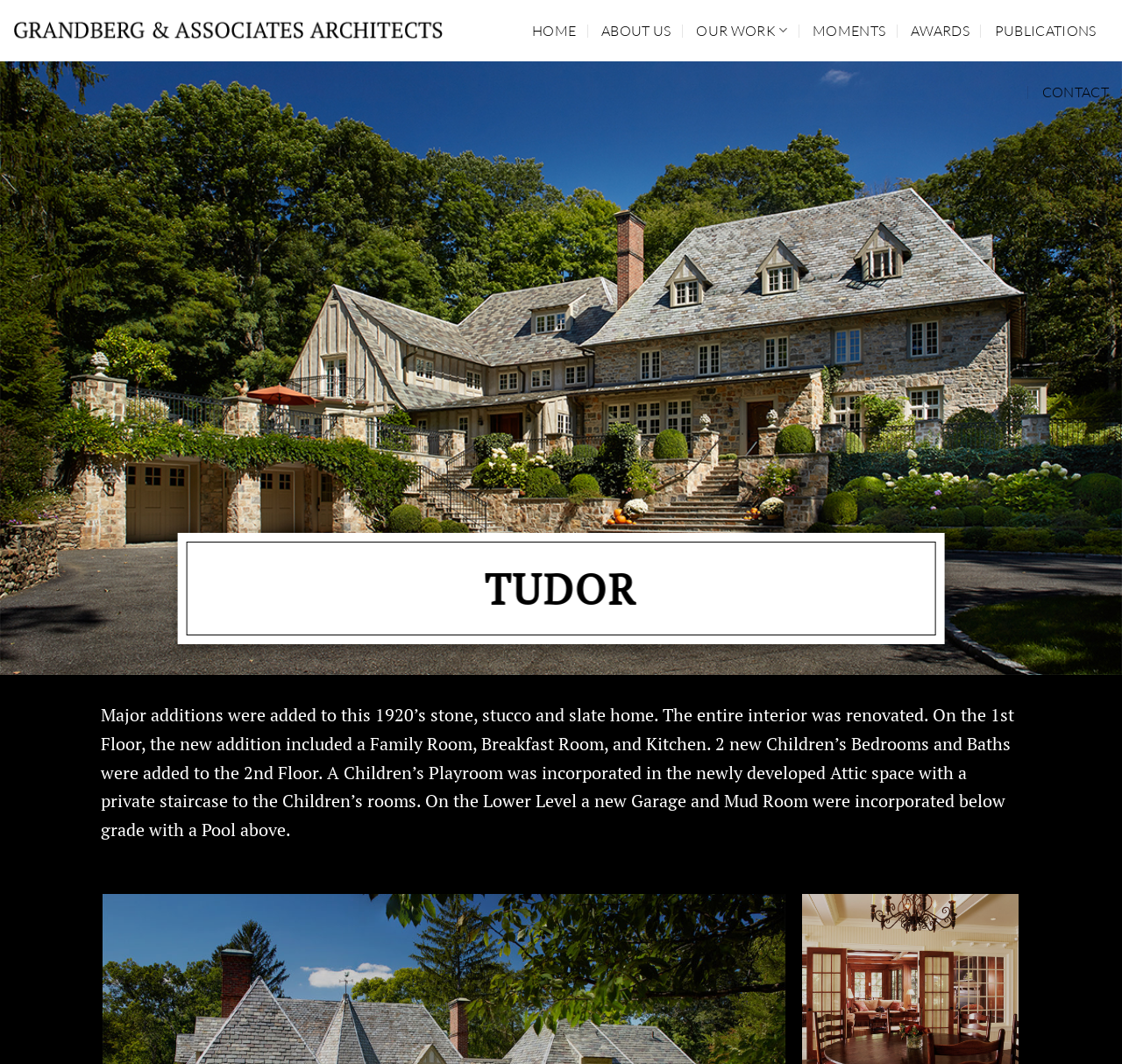What is located below grade on the Lower Level?
Using the image, provide a detailed and thorough answer to the question.

According to the text, a new Garage and Mud Room were incorporated below grade on the Lower Level as part of the renovation project.